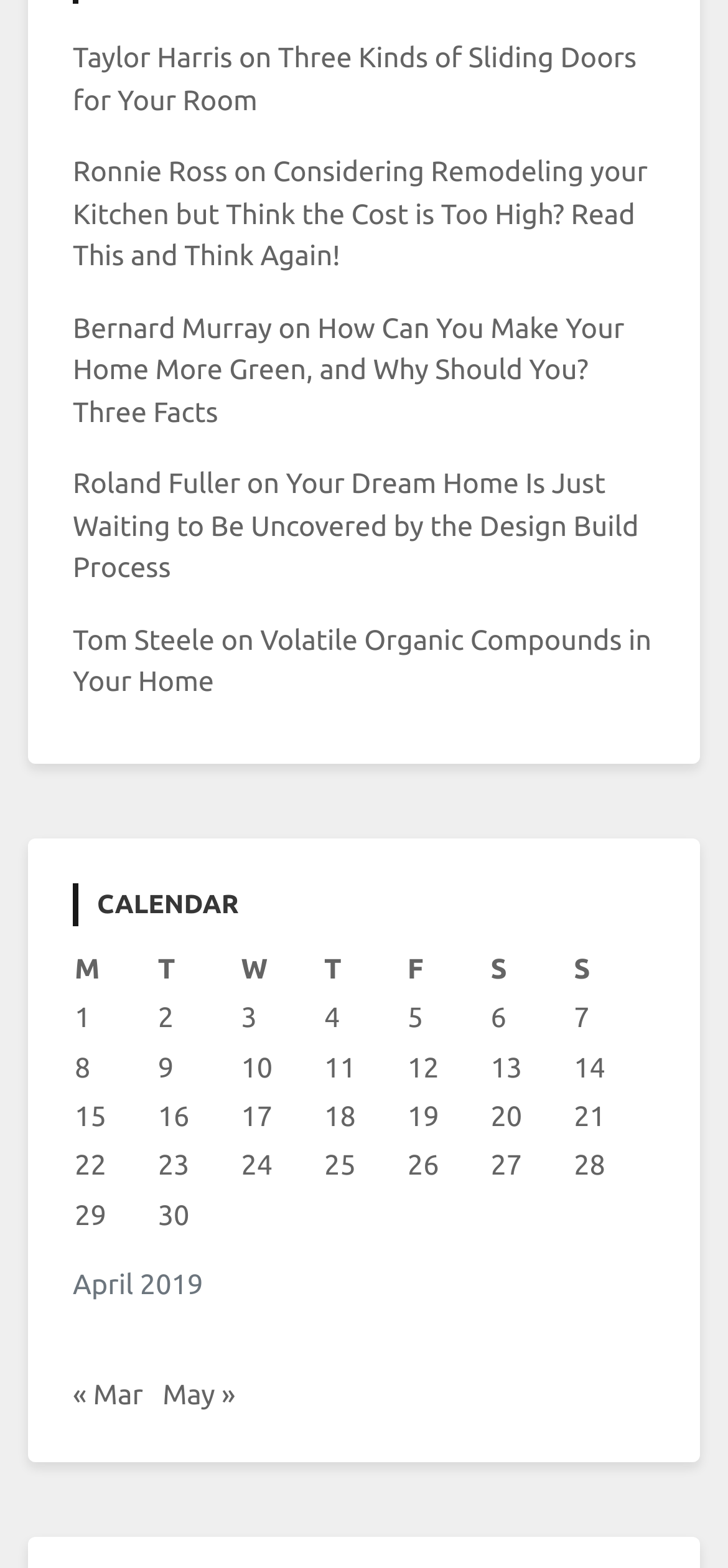Using the information shown in the image, answer the question with as much detail as possible: What is the name of the month preceding April?

I looked at the navigation section of the webpage and found the link to the previous month, which is labeled as '« Mar'.